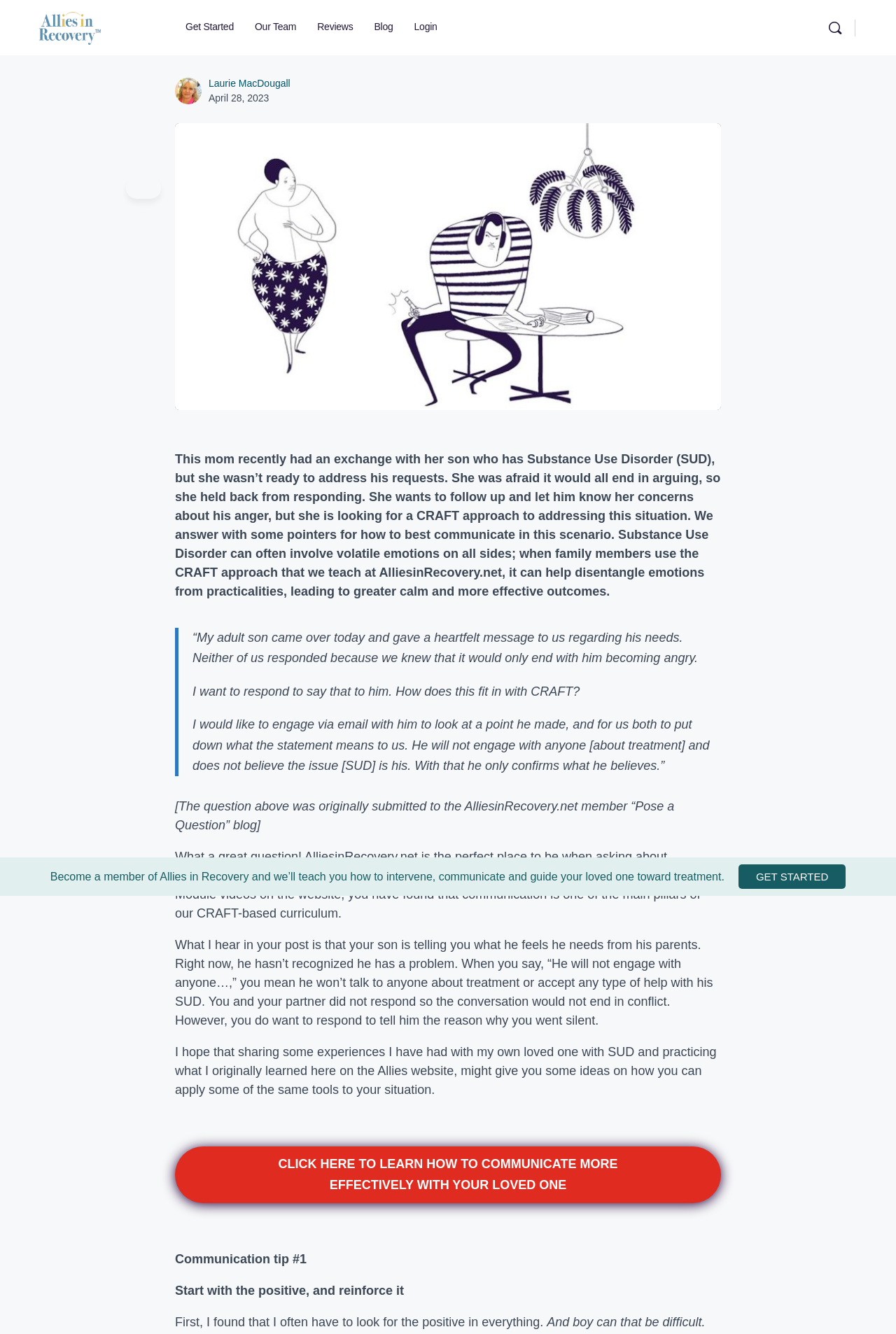What is the author's concern about responding to her son's message?
Using the screenshot, give a one-word or short phrase answer.

Arguing